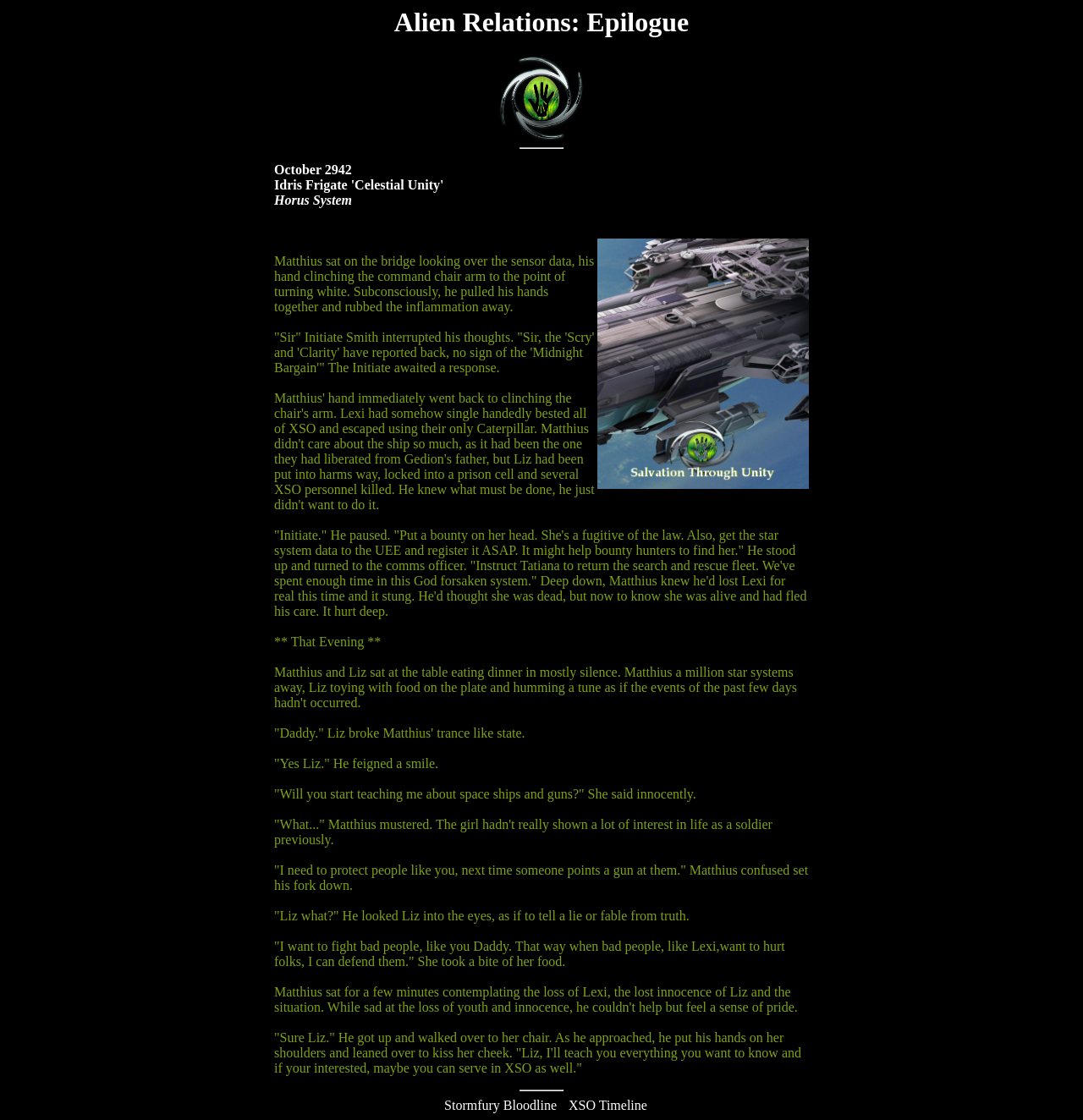Who is Liz?
Look at the screenshot and provide an in-depth answer.

I inferred this from the conversation between Matthius and Liz, where Liz addresses Matthius as 'Daddy'.